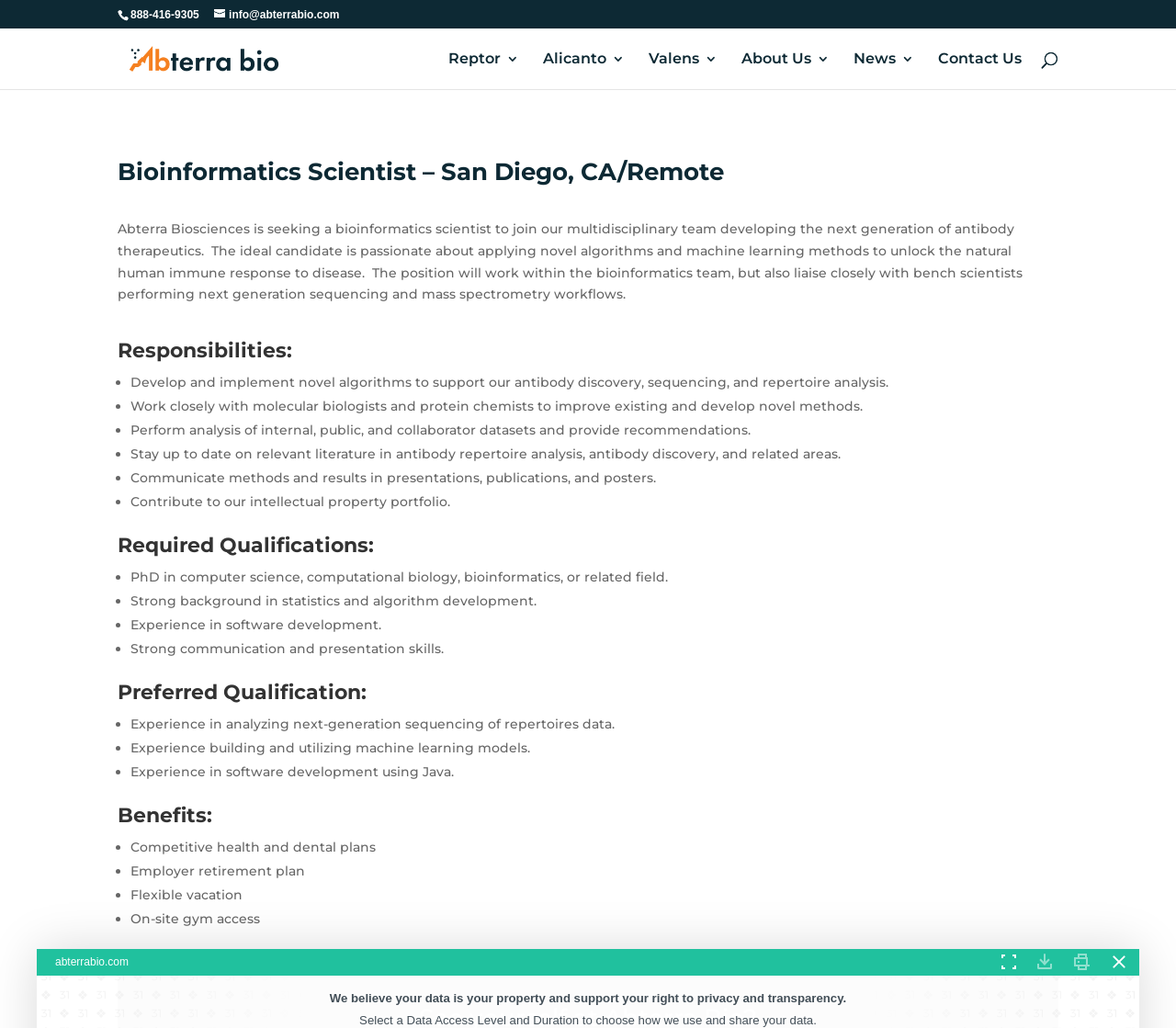Create an elaborate caption for the webpage.

This webpage is a job posting for a Bioinformatics Scientist position at Abterra Biosciences. At the top of the page, there is a header section with the company's logo, contact information, and a search bar. Below the header, there is a navigation menu with links to various sections of the website, including "Reptor 3", "Alicanto 3", "Valens 3", "About Us 3", "News 3", and "Contact Us".

The main content of the page is divided into several sections. The first section is a brief introduction to the job position, describing the company's mission and the ideal candidate's qualifications. This section is followed by a list of responsibilities, which includes developing novel algorithms, working with molecular biologists, performing data analysis, and staying up-to-date with relevant literature.

The next section outlines the required qualifications for the job, including a Ph.D. in computer science or a related field, a strong background in statistics and algorithm development, and experience in software development. This is followed by a section on preferred qualifications, which includes experience in analyzing next-generation sequencing data, building machine learning models, and software development using Java.

The page also lists the benefits of working at Abterra Biosciences, including competitive health and dental plans, an employer retirement plan, flexible vacation, and on-site gym access. At the bottom of the page, there is a section with buttons to expand or collapse a toggle, download or print a consent form, and close a compliance notice. Additionally, there are two paragraphs of text discussing data privacy and transparency, and a call to action to select a data access level and duration.